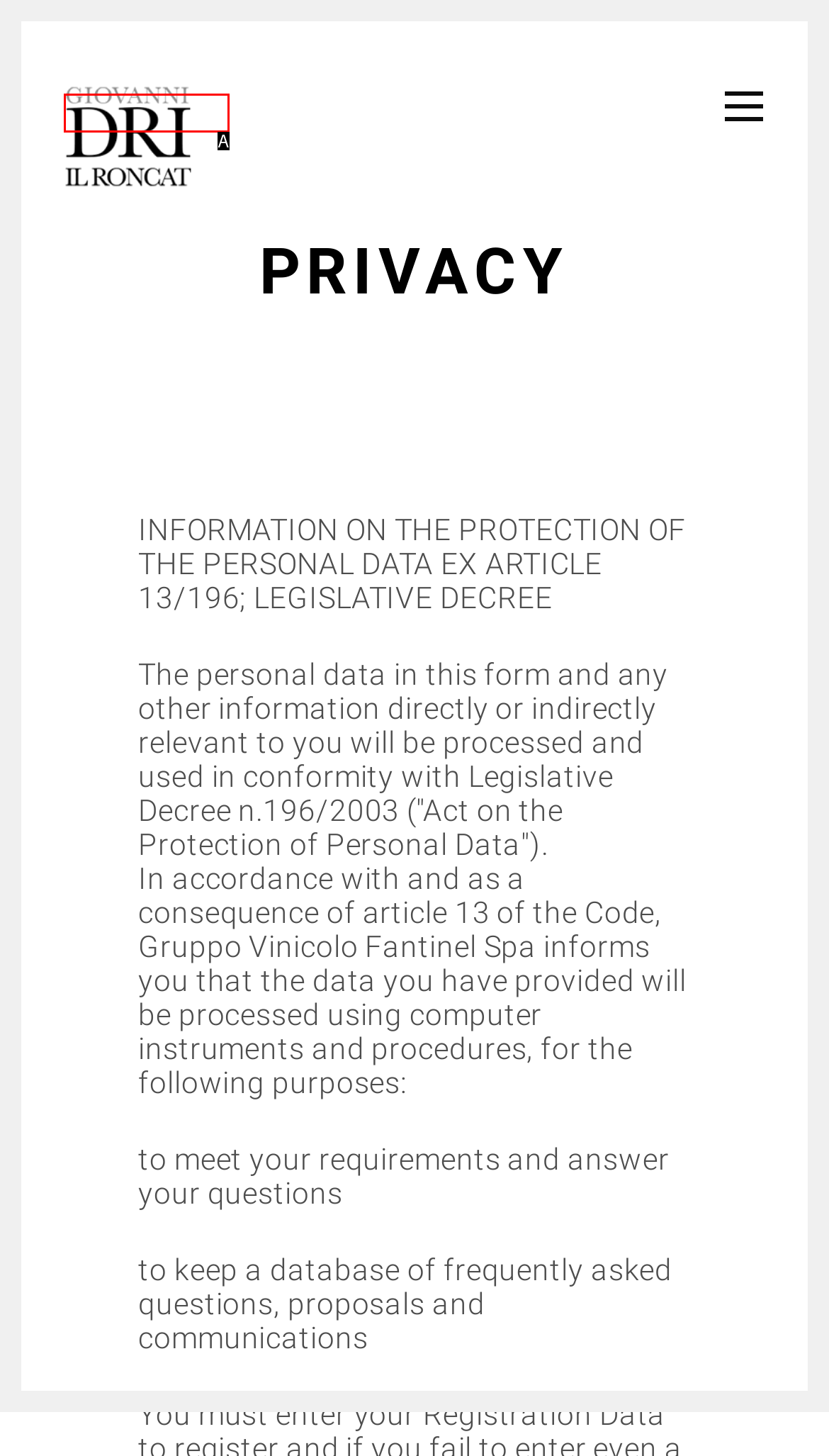Assess the description: Our Apartment and select the option that matches. Provide the letter of the chosen option directly from the given choices.

None